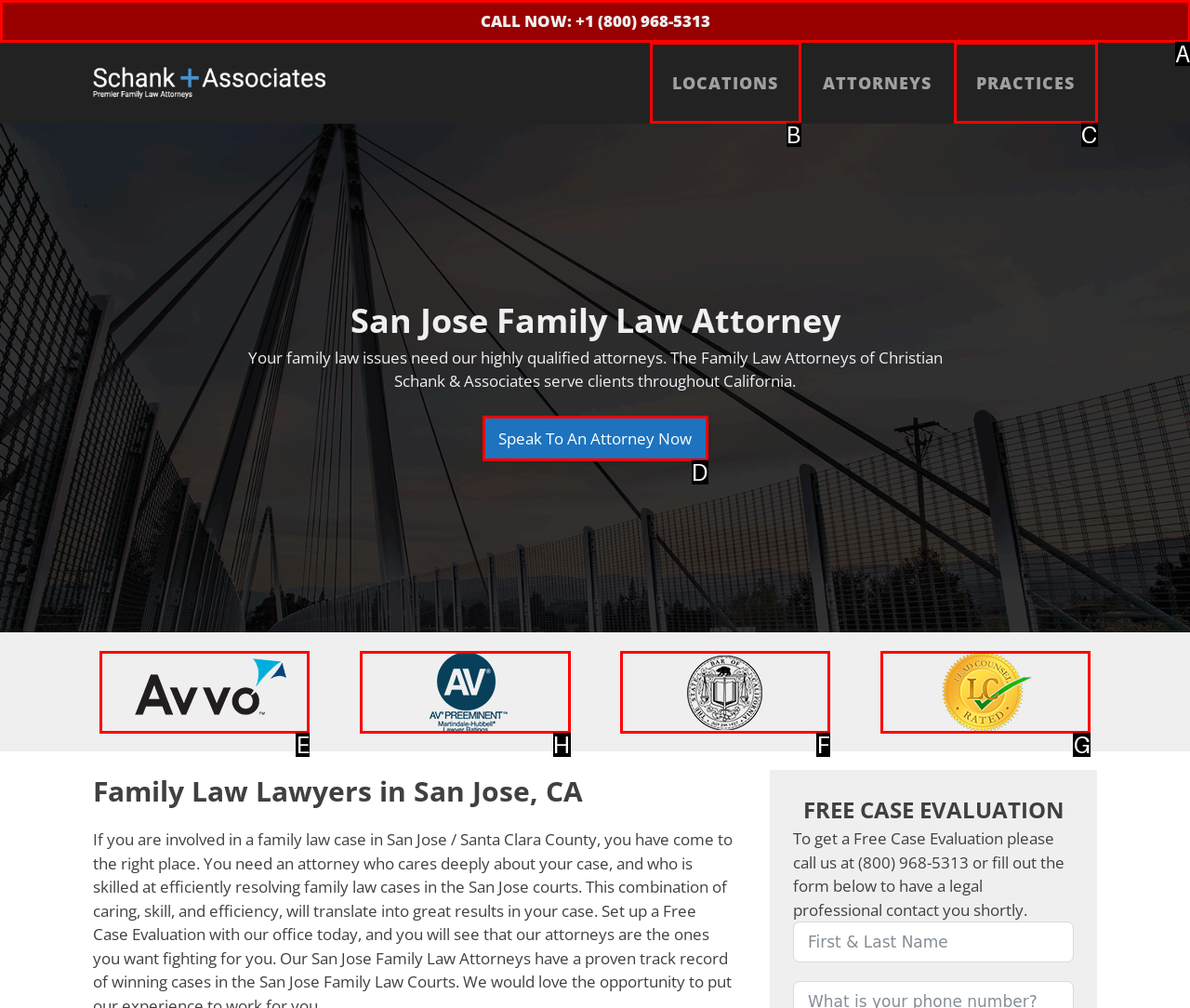Which option should you click on to fulfill this task: Click the AV Rated Attorney badge? Answer with the letter of the correct choice.

H